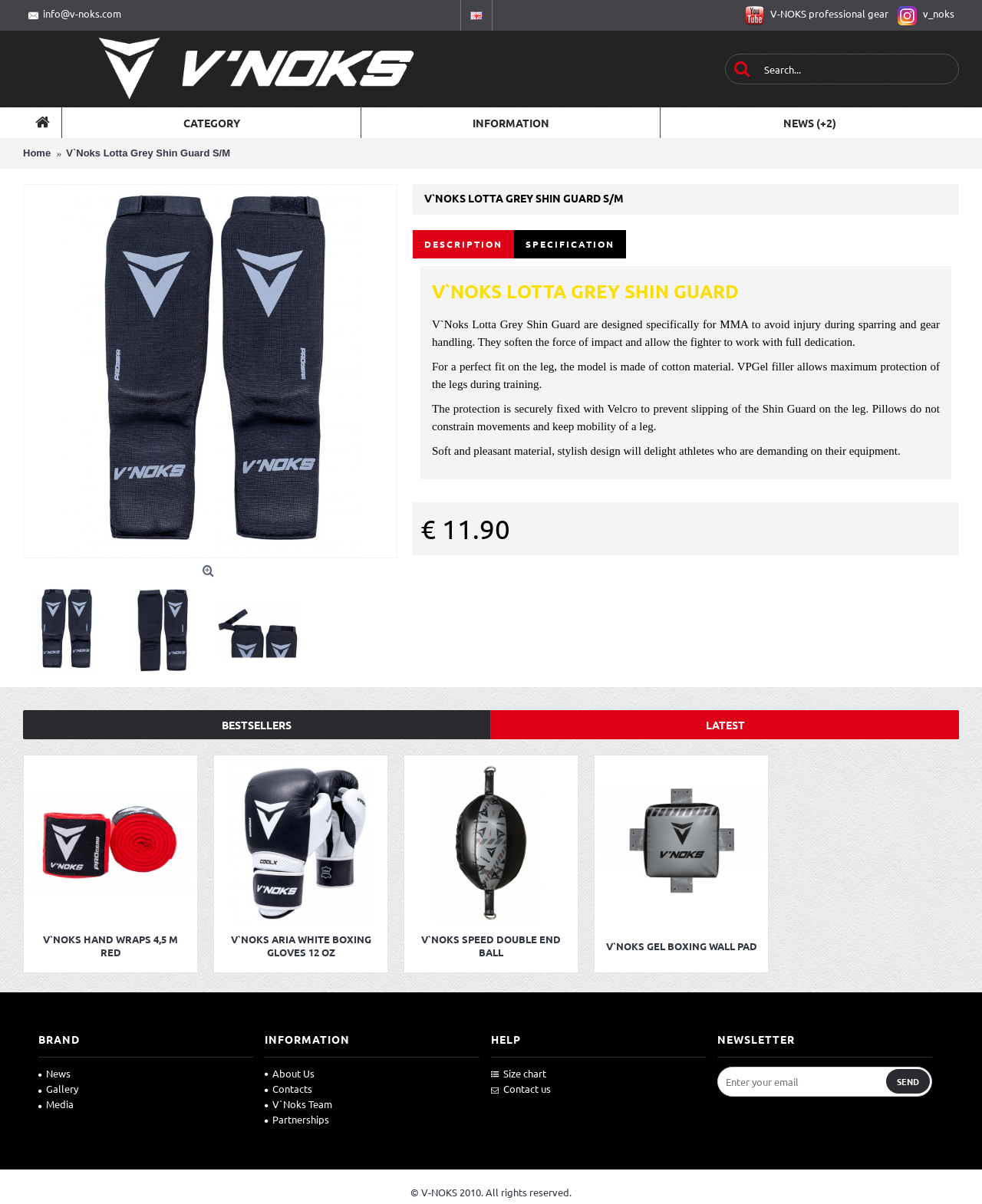What is the purpose of V`Noks Lotta Grey Shin Guard S/M?
Kindly offer a detailed explanation using the data available in the image.

The product description states that V`Noks Lotta Grey Shin Guard S/M are designed specifically for MMA to avoid injury during sparring and gear handling, and they soften the force of impact and allow the fighter to work with full dedication.